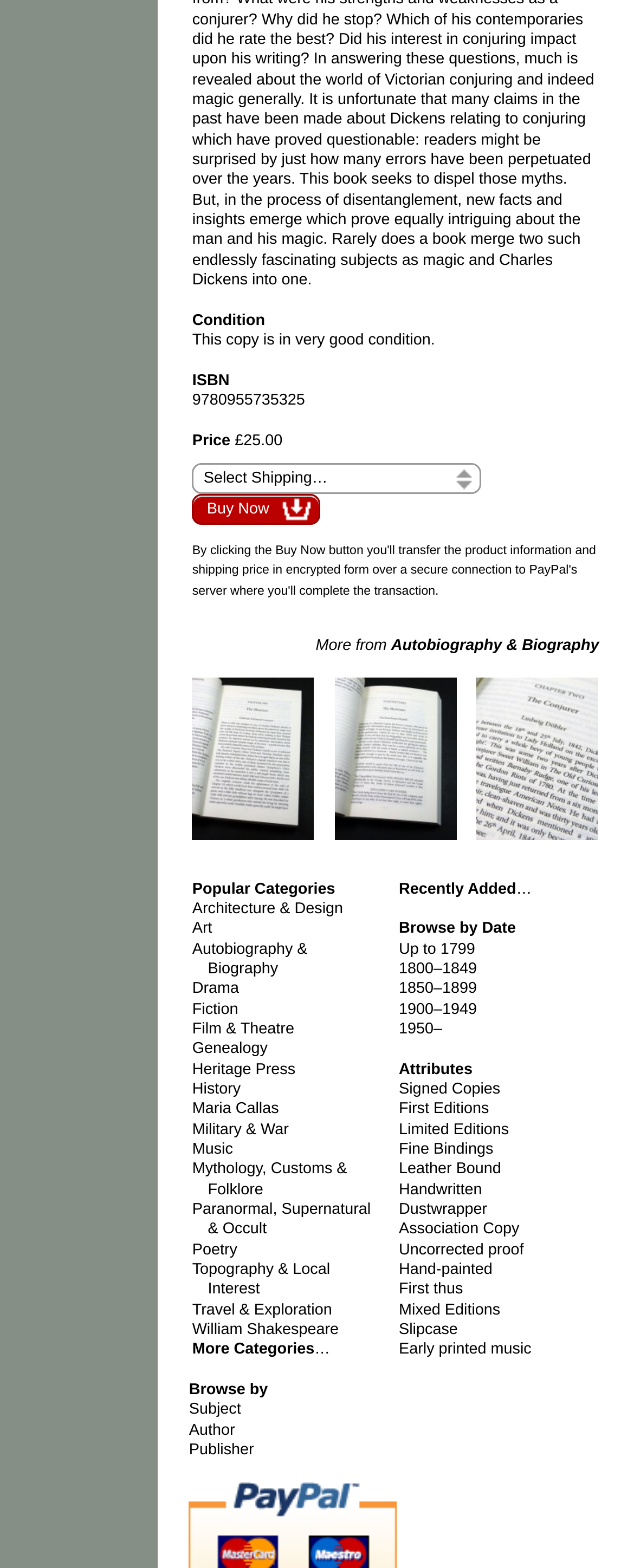Indicate the bounding box coordinates of the element that must be clicked to execute the instruction: "Read the latest post". The coordinates should be given as four float numbers between 0 and 1, i.e., [left, top, right, bottom].

None